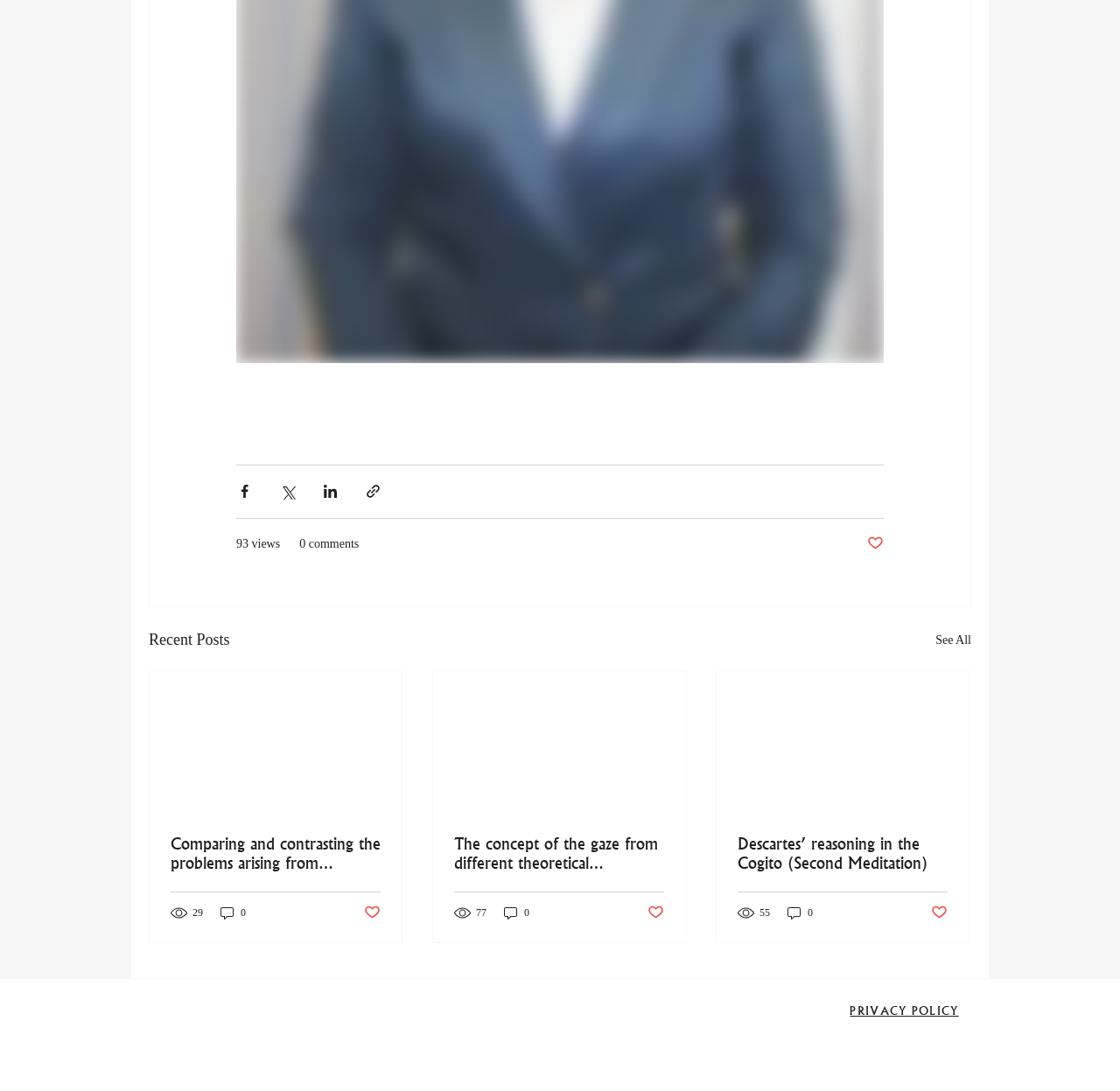Refer to the image and provide an in-depth answer to the question:
What is the title of the first article?

I looked at the first article section and found the link with the title 'Comparing and contrasting the problems arising from questions of character motivation in Othello'.